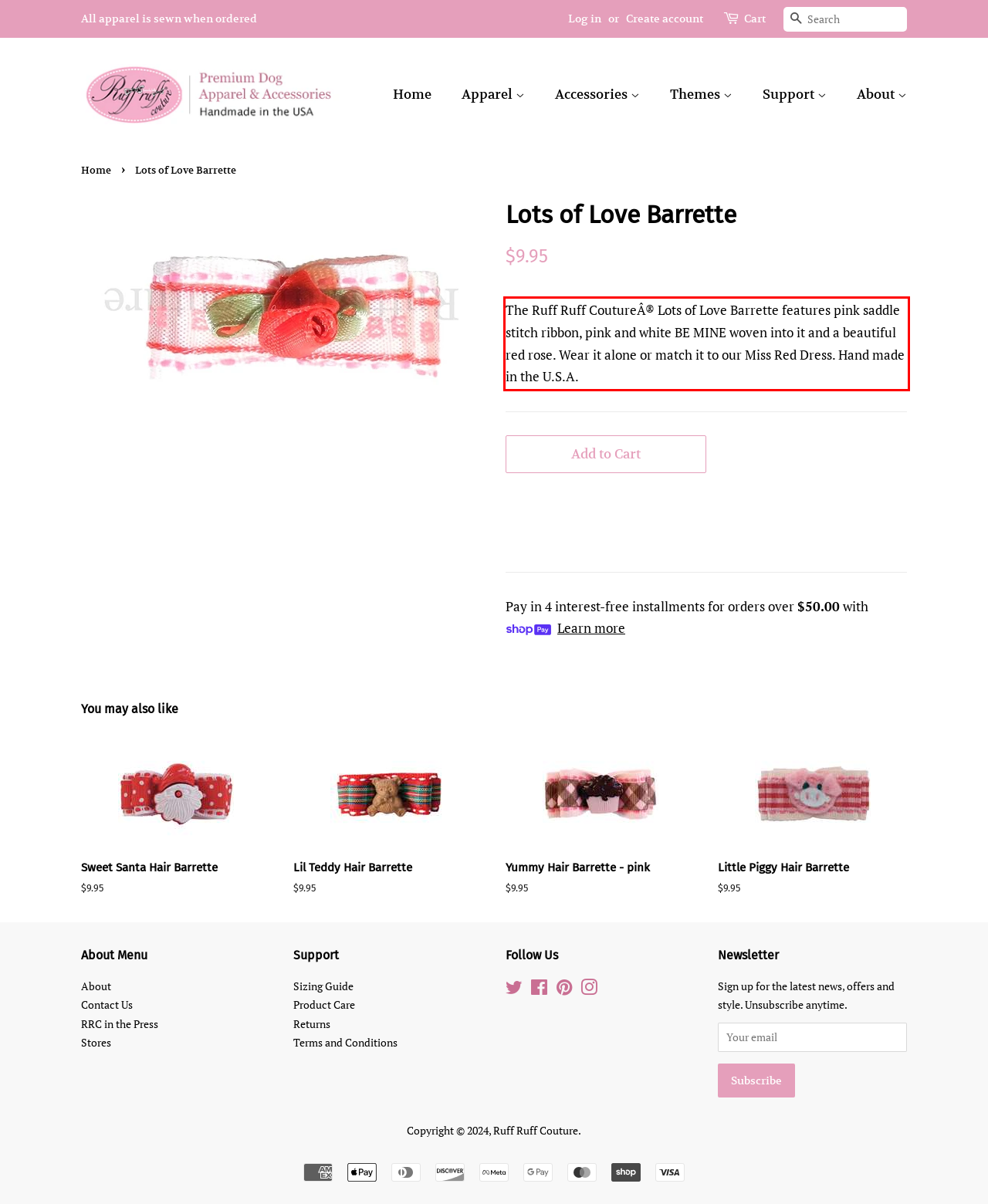Within the screenshot of the webpage, locate the red bounding box and use OCR to identify and provide the text content inside it.

The Ruff Ruff CoutureÂ® Lots of Love Barrette features pink saddle stitch ribbon, pink and white BE MINE woven into it and a beautiful red rose. Wear it alone or match it to our Miss Red Dress. Hand made in the U.S.A.